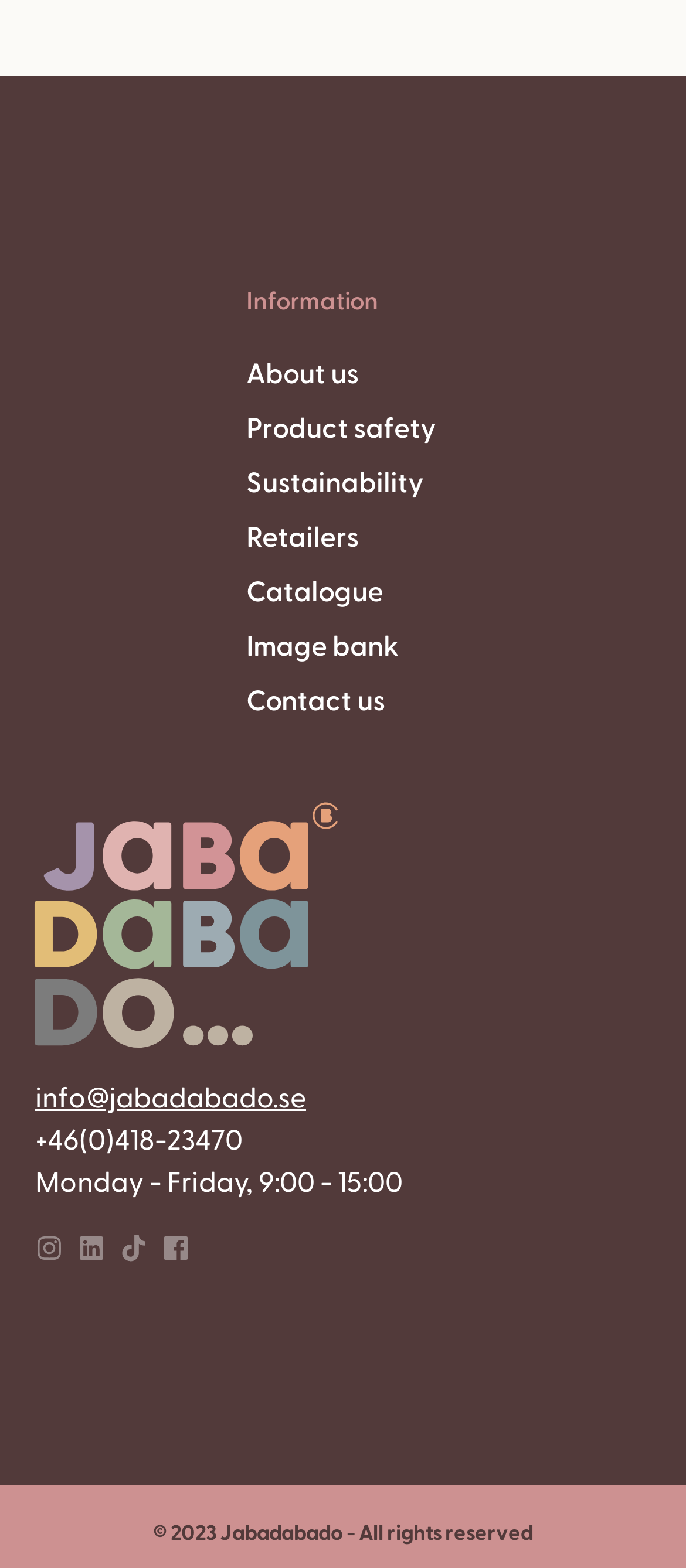What are the office hours of the company?
Kindly answer the question with as much detail as you can.

I found the office hours by looking at the bottom section of the webpage, where the contact information is provided. The office hours are written in text format, and they are 'Monday - Friday, 9:00 - 15:00'.